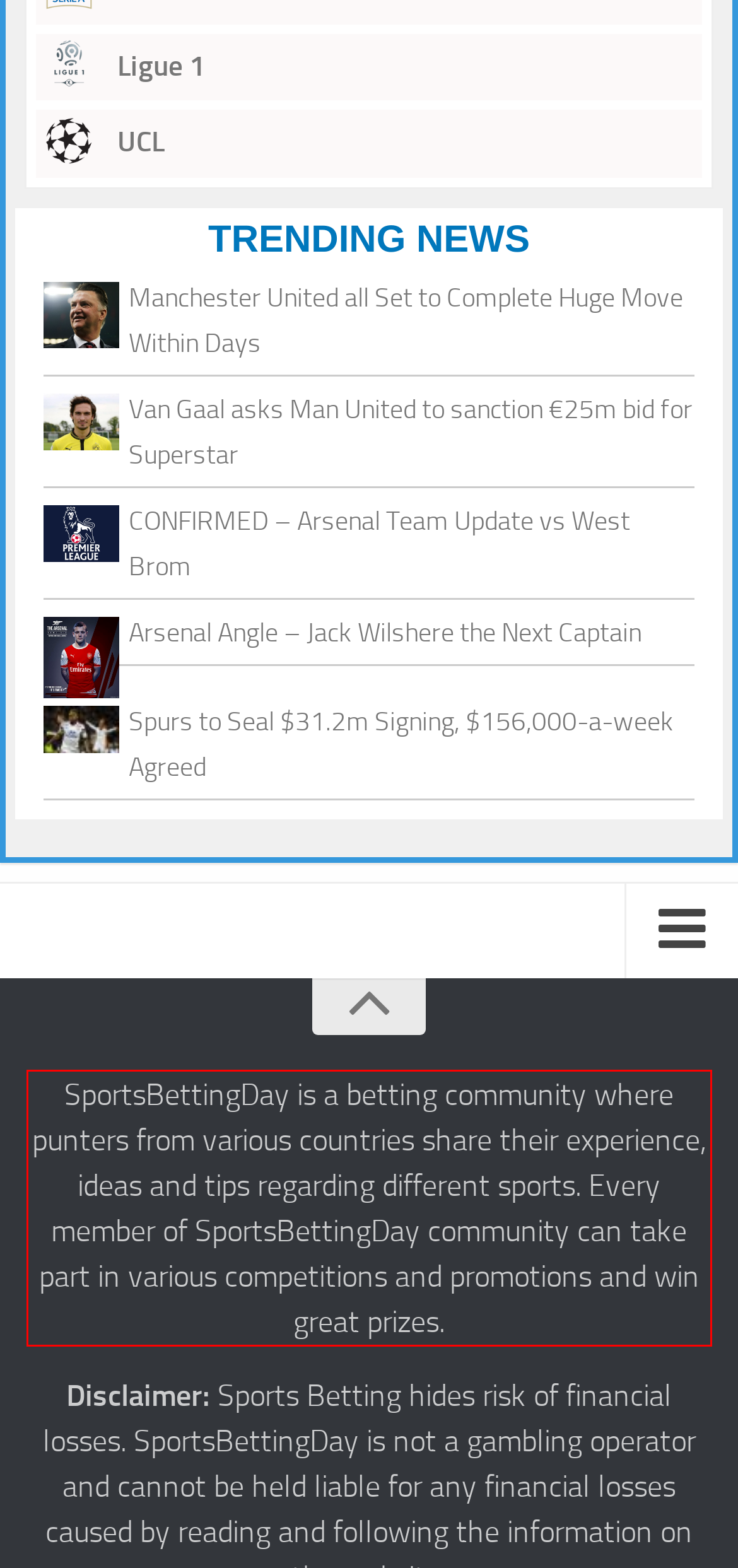Given the screenshot of the webpage, identify the red bounding box, and recognize the text content inside that red bounding box.

SportsBettingDay is a betting community where punters from various countries share their experience, ideas and tips regarding different sports. Every member of SportsBettingDay community can take part in various competitions and promotions and win great prizes.